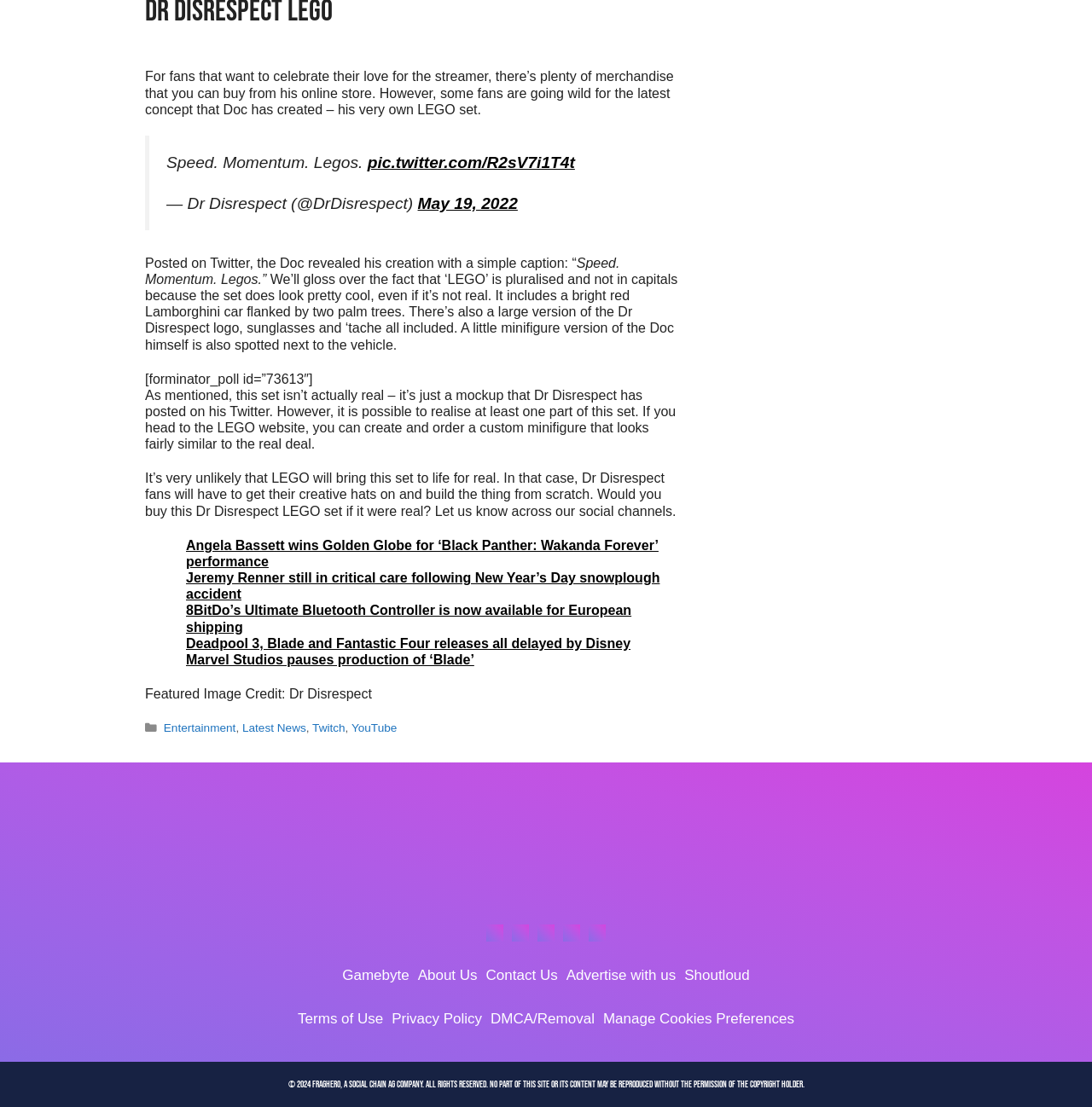Bounding box coordinates are given in the format (top-left x, top-left y, bottom-right x, bottom-right y). All values should be floating point numbers between 0 and 1. Provide the bounding box coordinate for the UI element described as: pic.twitter.com/R2sV7i1T4t

[0.336, 0.139, 0.526, 0.155]